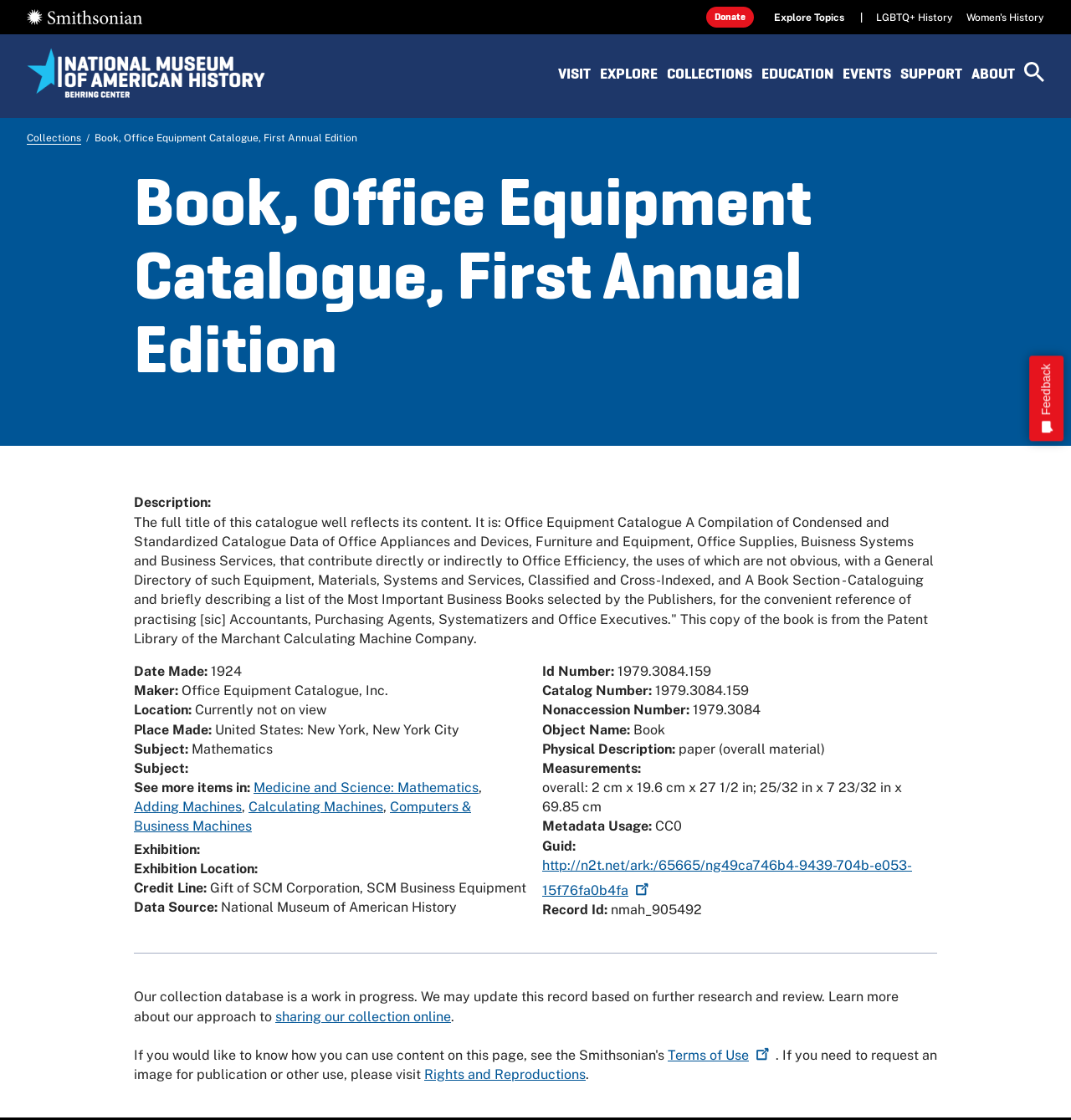Please specify the bounding box coordinates of the region to click in order to perform the following instruction: "click the 'Skip to main content' link".

[0.486, 0.0, 0.514, 0.025]